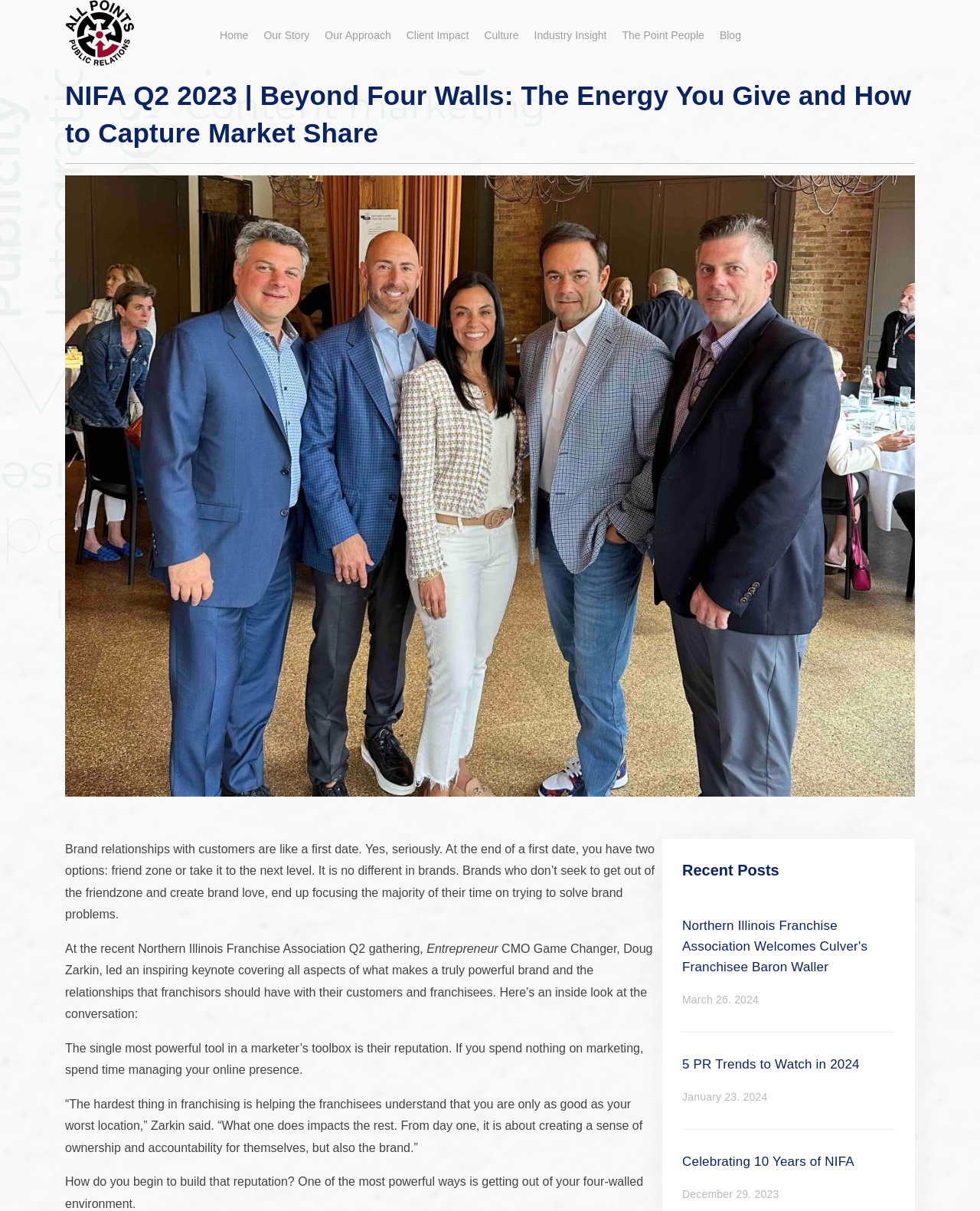Identify the bounding box coordinates of the area that should be clicked in order to complete the given instruction: "Check the 'Industry Insight' section". The bounding box coordinates should be four float numbers between 0 and 1, i.e., [left, top, right, bottom].

[0.545, 0.024, 0.619, 0.034]